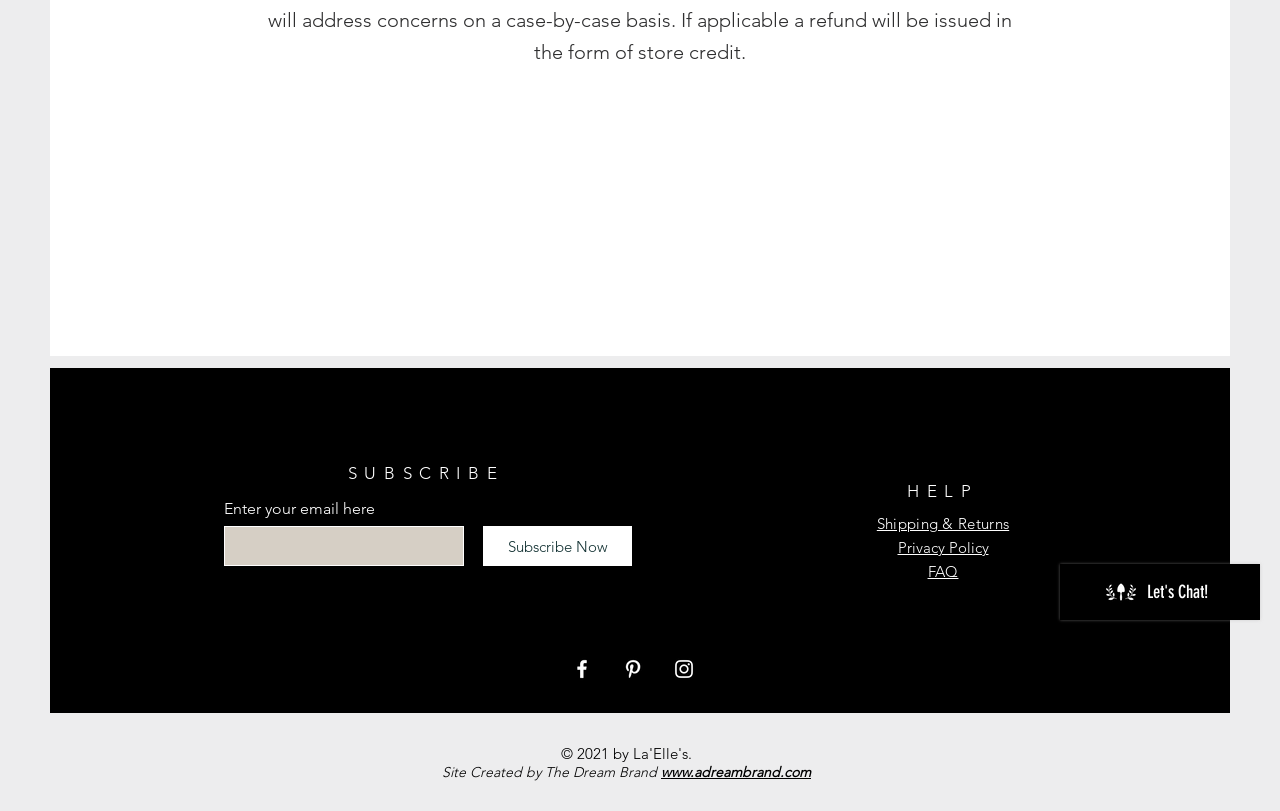Using the provided element description, identify the bounding box coordinates as (top-left x, top-left y, bottom-right x, bottom-right y). Ensure all values are between 0 and 1. Description: admin

None